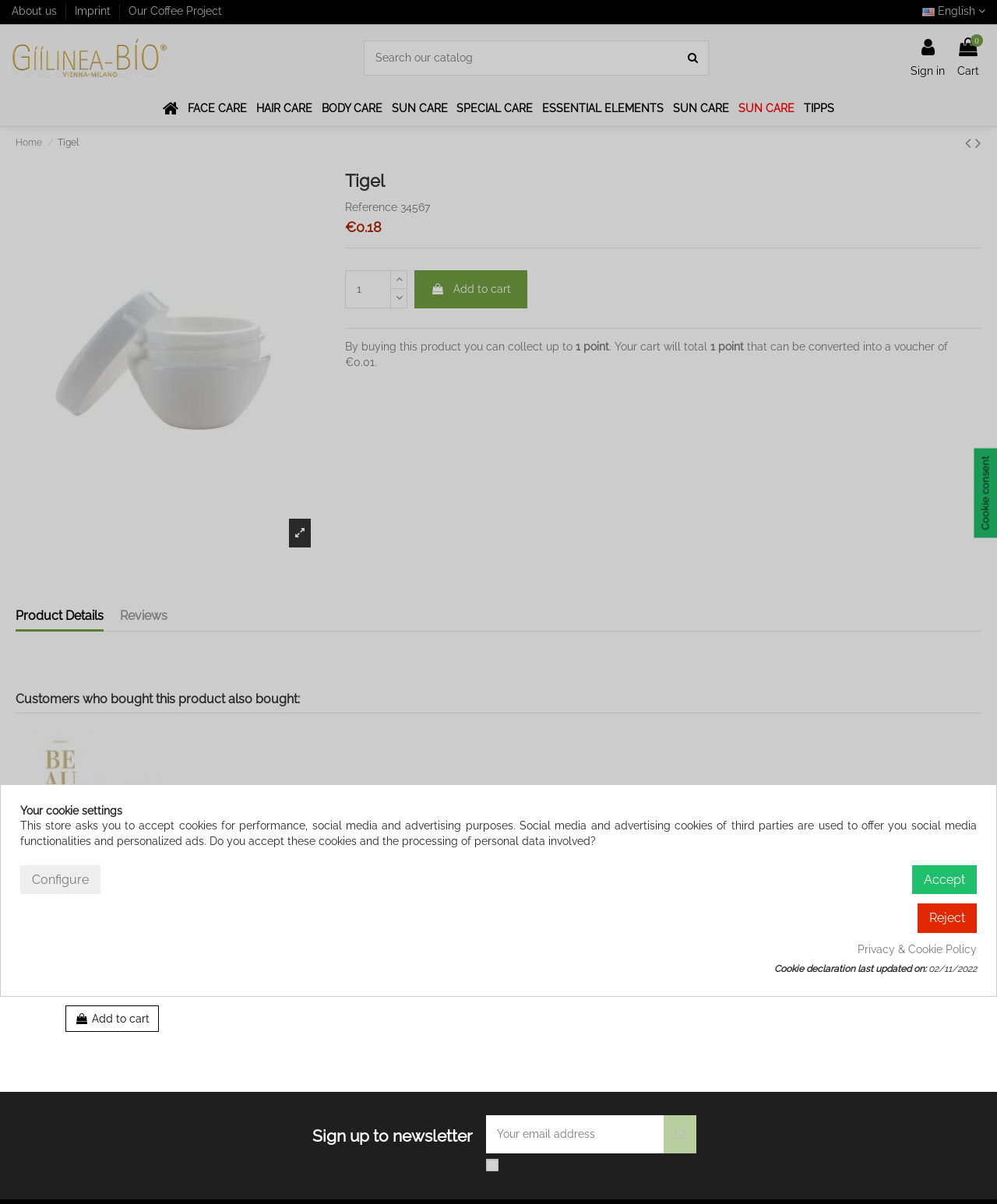Please identify the coordinates of the bounding box that should be clicked to fulfill this instruction: "View product details".

[0.016, 0.505, 0.104, 0.525]